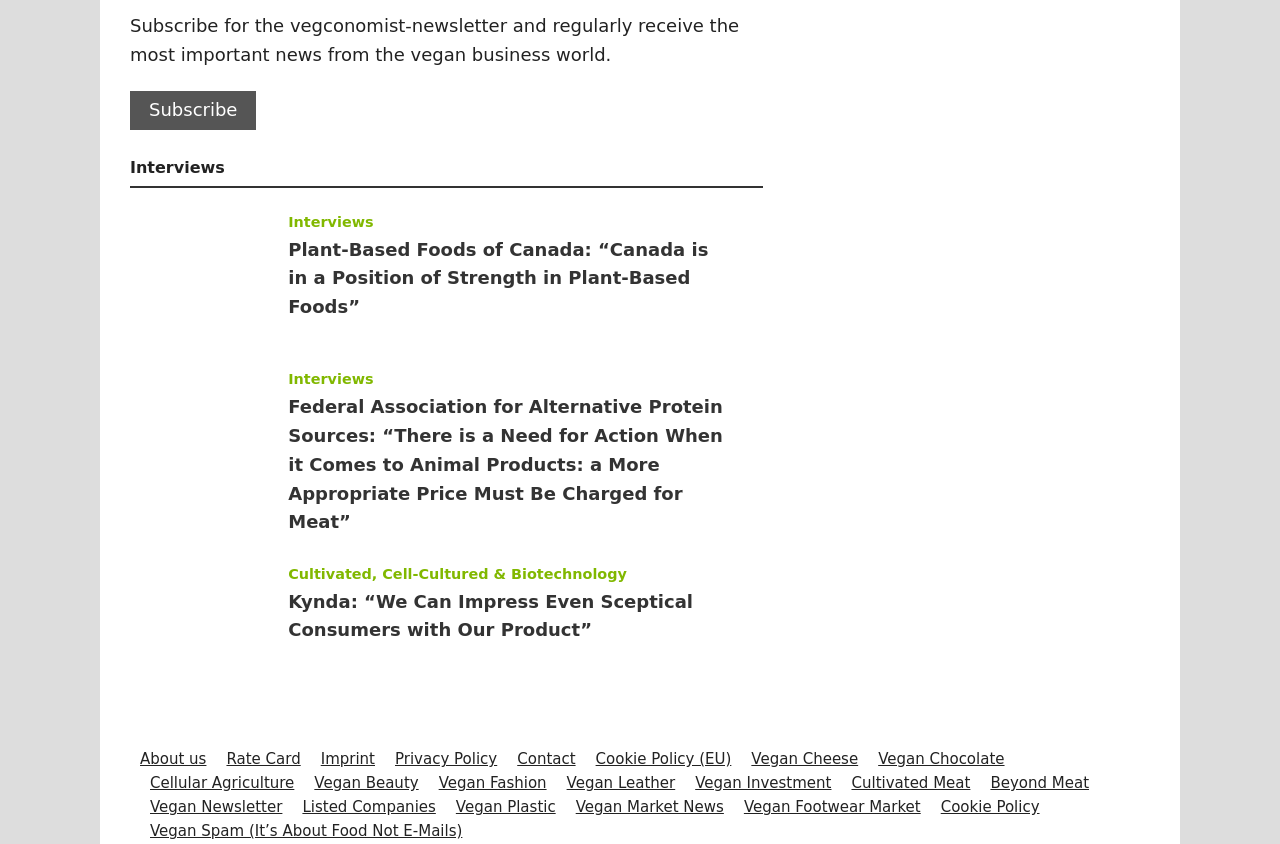Please give a one-word or short phrase response to the following question: 
What is the purpose of the links at the bottom of the page?

To navigate to related topics